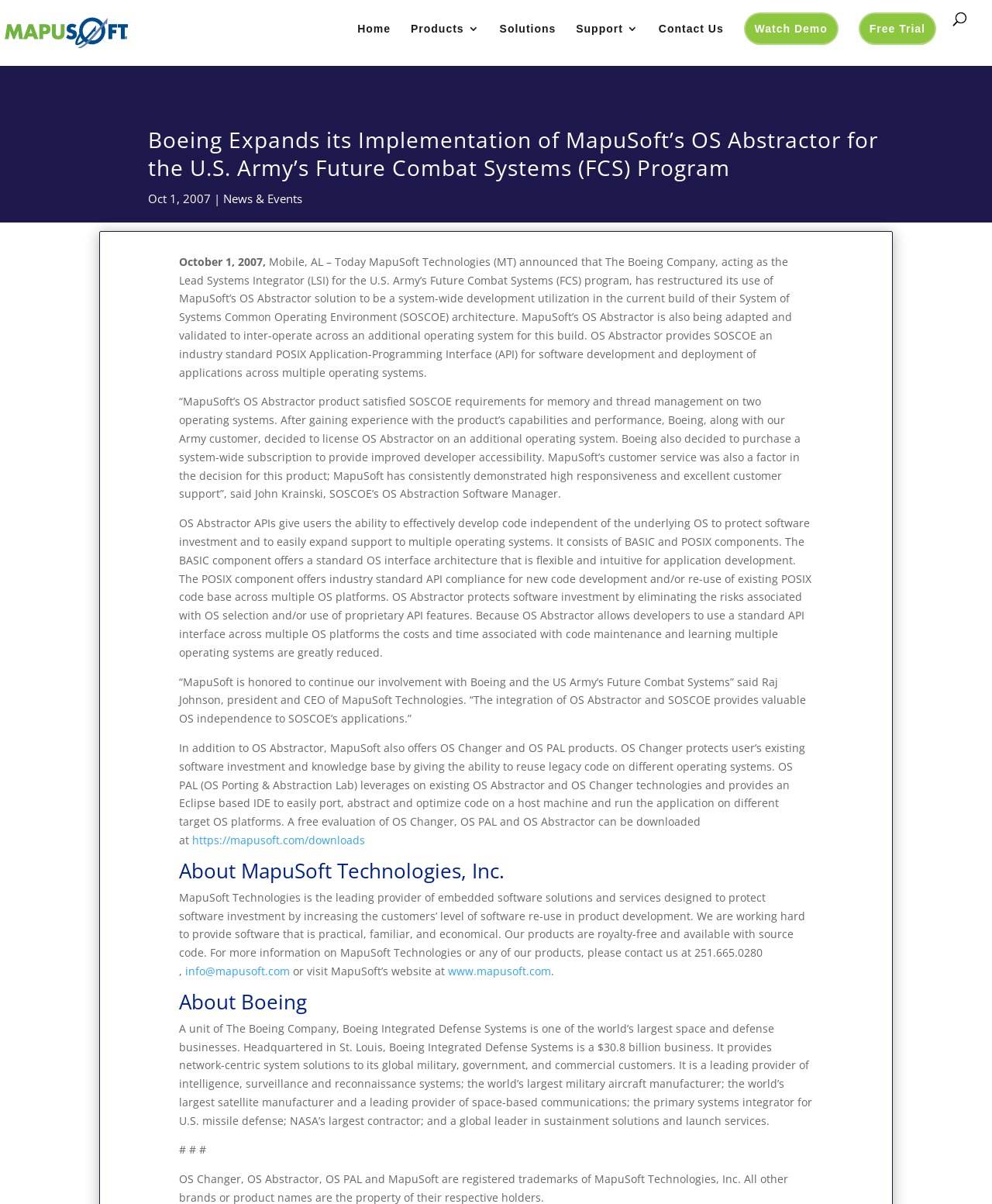Determine the bounding box coordinates of the element's region needed to click to follow the instruction: "Click on the 'Watch Demo' link". Provide these coordinates as four float numbers between 0 and 1, formatted as [left, top, right, bottom].

[0.75, 0.01, 0.845, 0.037]